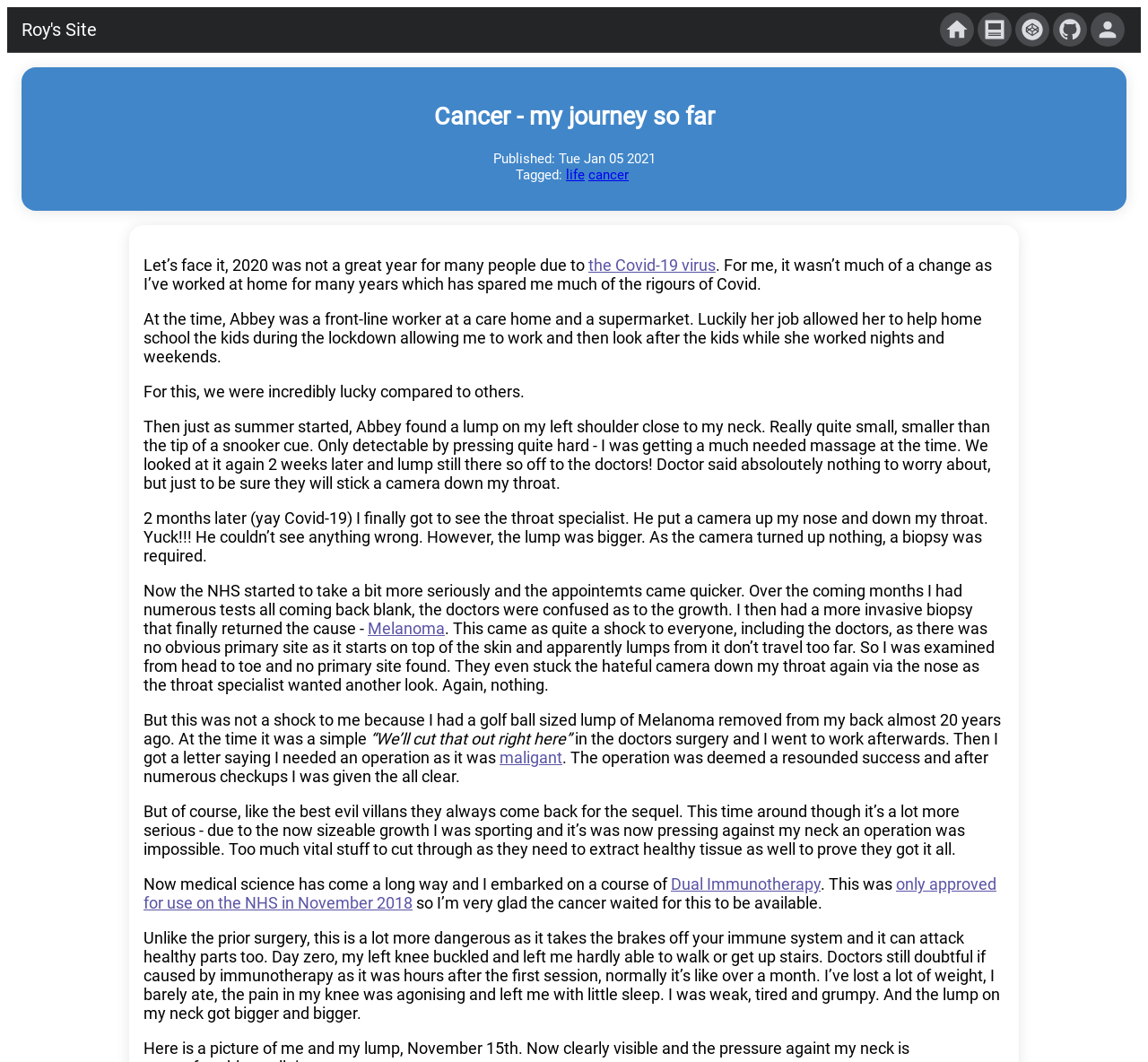Identify the bounding box coordinates of the clickable region to carry out the given instruction: "Click the 'life' tag".

[0.493, 0.157, 0.509, 0.172]